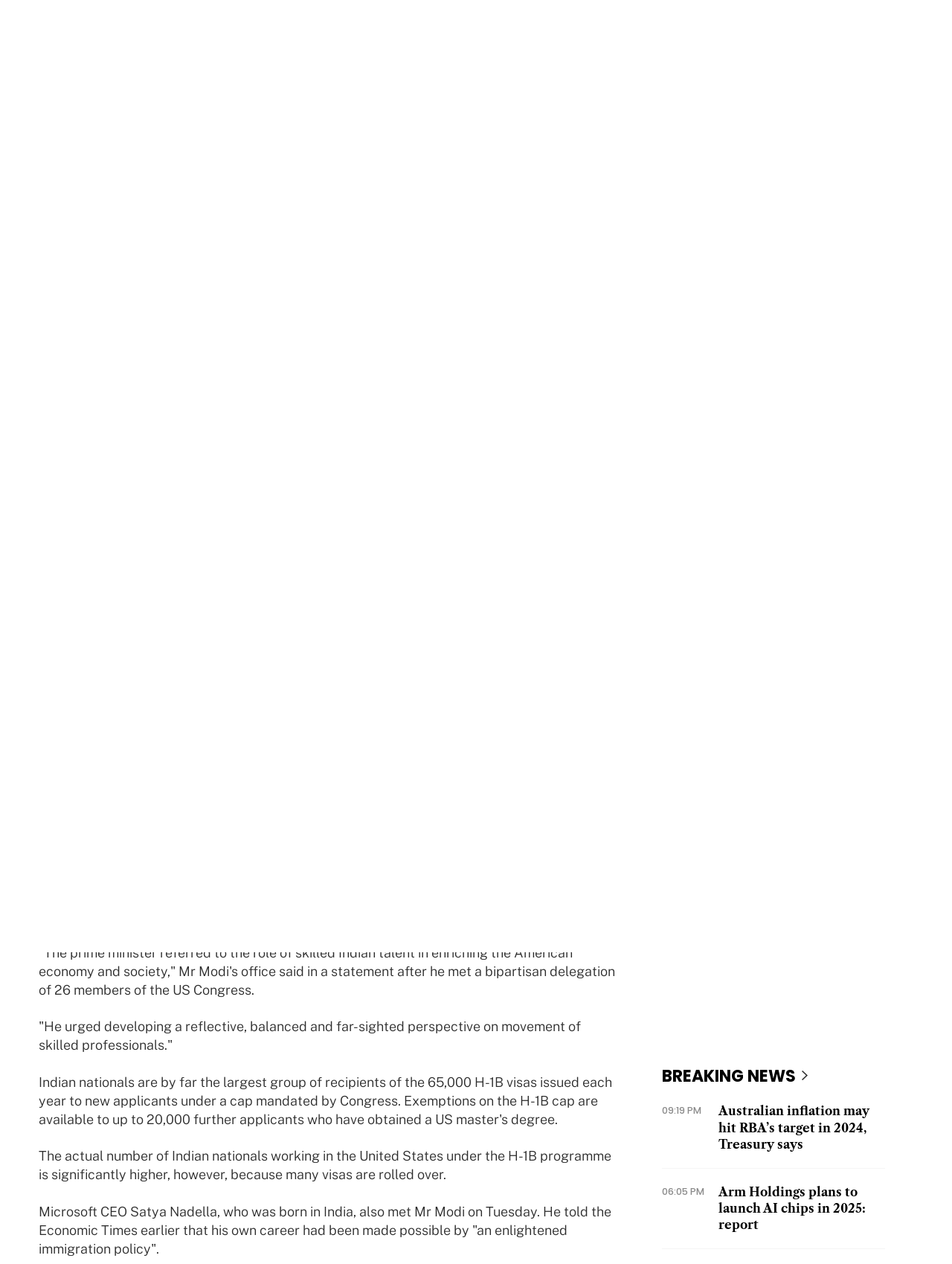Generate a comprehensive caption for the webpage you are viewing.

This webpage appears to be a news article from The Business Times, with a focus on international news. At the top of the page, there is a navigation menu with links to various sections, including "COMPANIES", "PROPERTY", "STARTUPS", and more. Below this, there is a heading that reads "INTERNATIONAL" and a link to a related section.

The main article is titled "Indian PM urges US to keep an open mind on visas for skilled workers" and features an image of Prime Minister Narendra Modi. The article text is divided into several paragraphs, with a published date and time displayed above the content. There are also links to related topics, such as "India", and a button to expand the image.

To the right of the article, there is a section with breaking news headlines, including links to related articles and a timestamp for each. Below this, there are two more article summaries with links to the full stories.

At the very top of the page, there is a link to the website's homepage, "The Business Times", and an image of the publication's logo. There is also a button to toggle the side menu and a search button at the top right corner of the page.